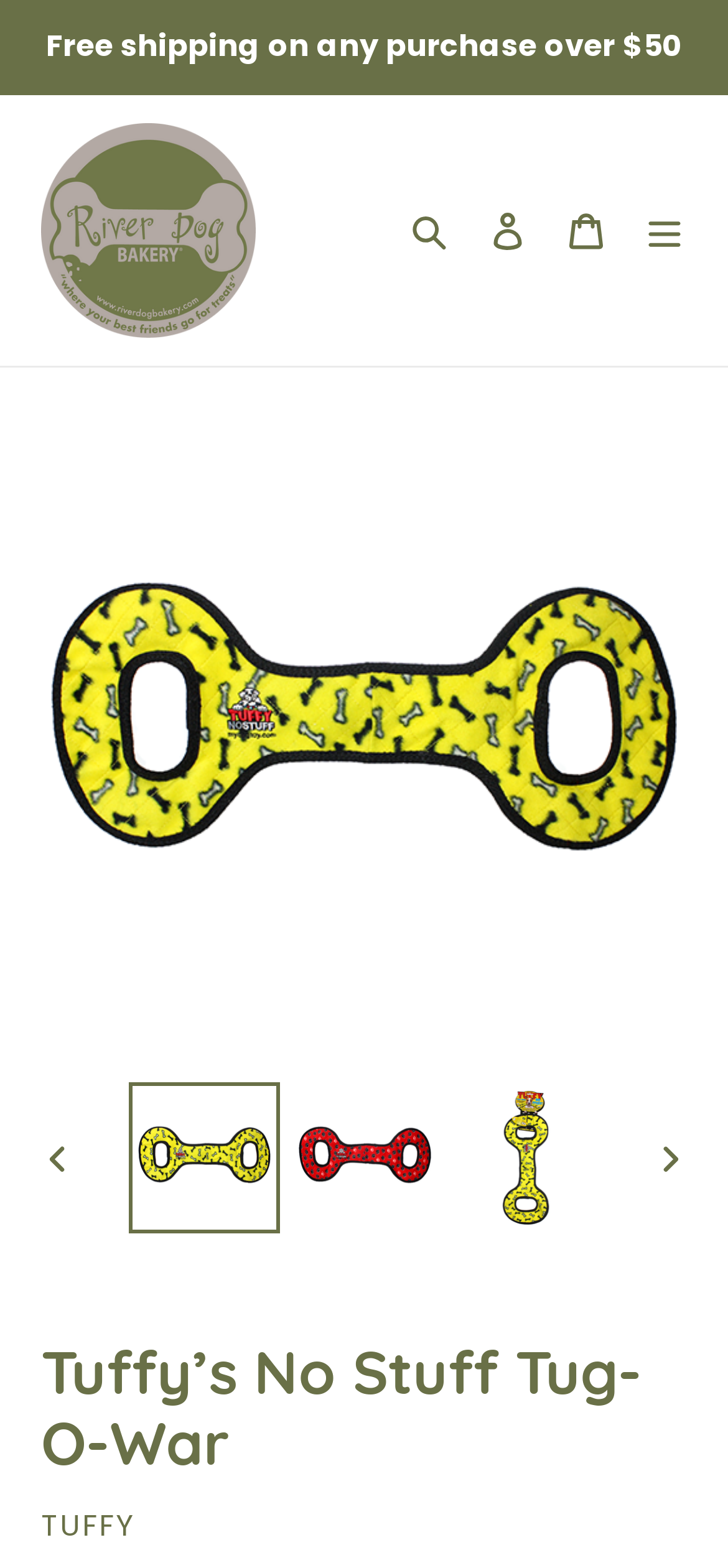Please identify the bounding box coordinates of the element's region that needs to be clicked to fulfill the following instruction: "Learn about Darfur, Sudan crisis". The bounding box coordinates should consist of four float numbers between 0 and 1, i.e., [left, top, right, bottom].

None